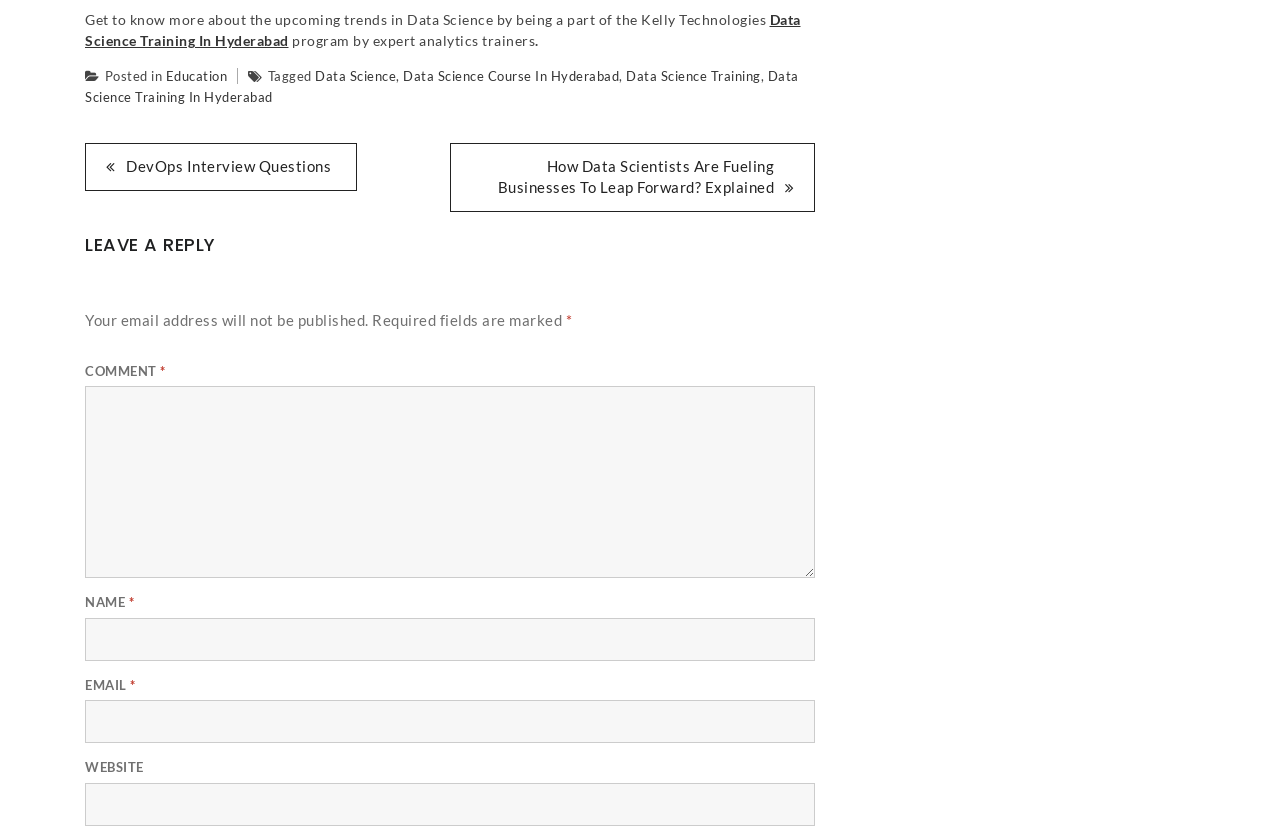Can you specify the bounding box coordinates of the area that needs to be clicked to fulfill the following instruction: "Click on the Snapchat Ai Chatbot news link"?

None